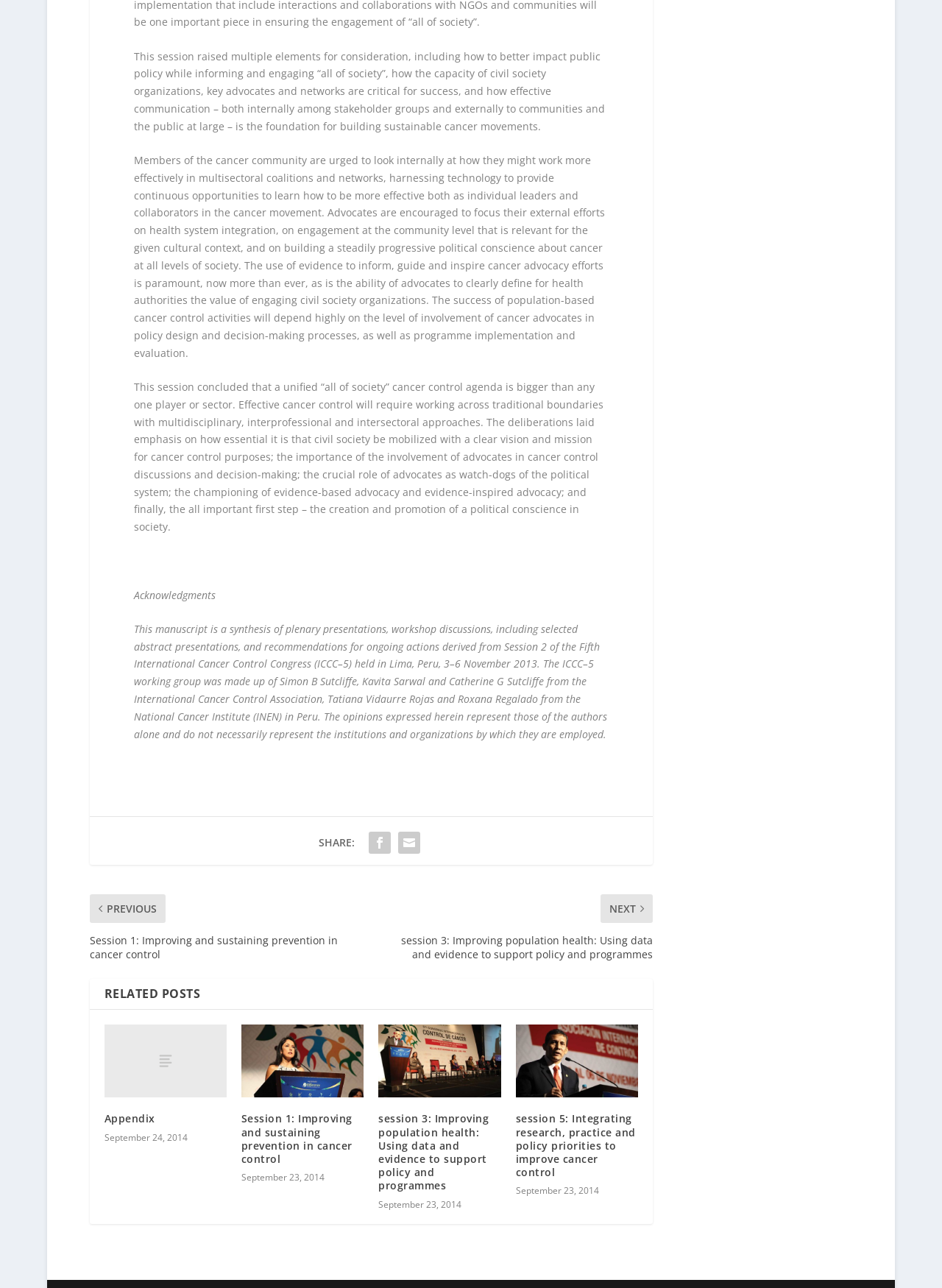Based on the element description Contact, identify the bounding box of the UI element in the given webpage screenshot. The coordinates should be in the format (top-left x, top-left y, bottom-right x, bottom-right y) and must be between 0 and 1.

[0.85, 0.981, 0.889, 0.992]